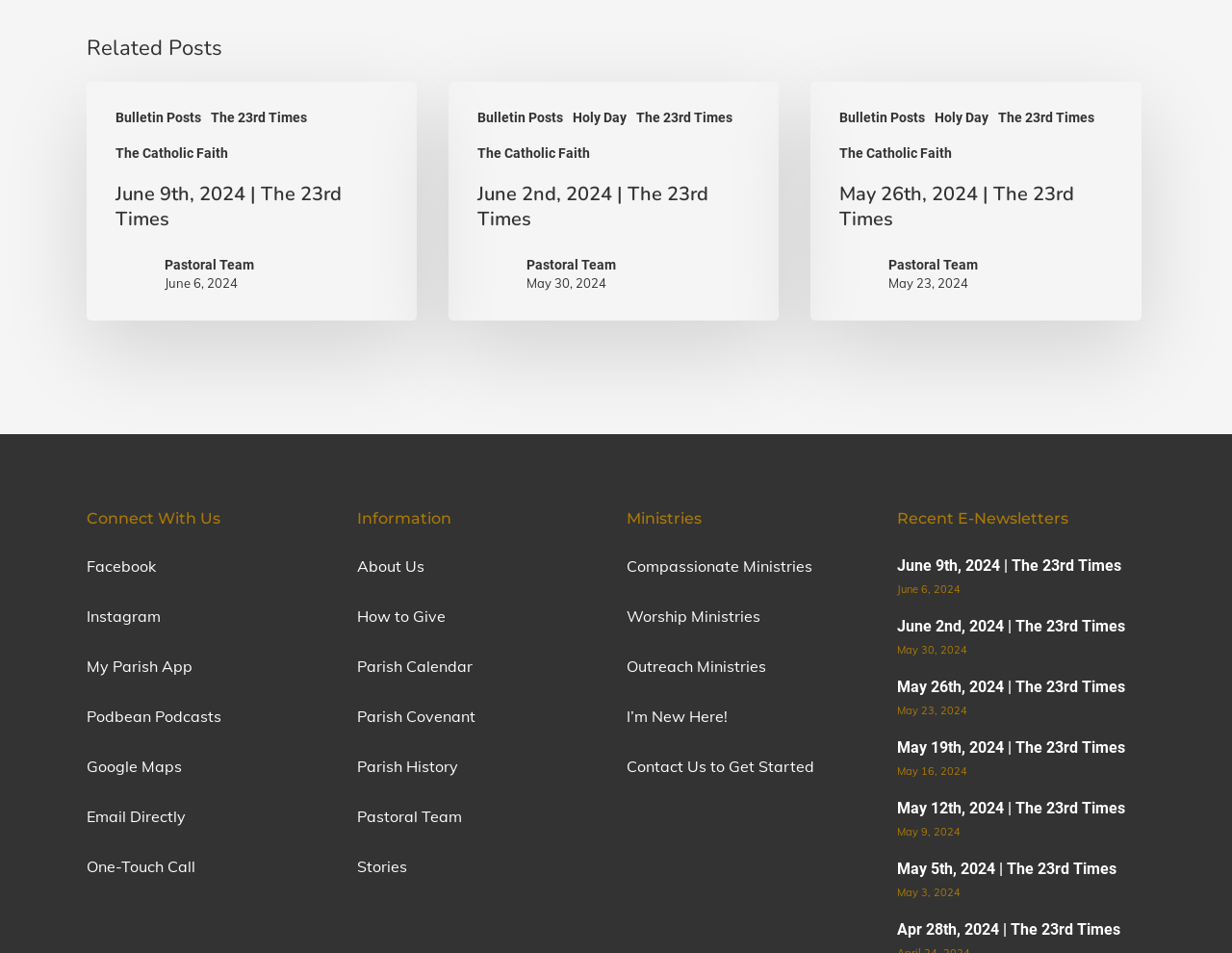What type of team is mentioned on the webpage?
Using the image as a reference, answer with just one word or a short phrase.

Pastoral Team